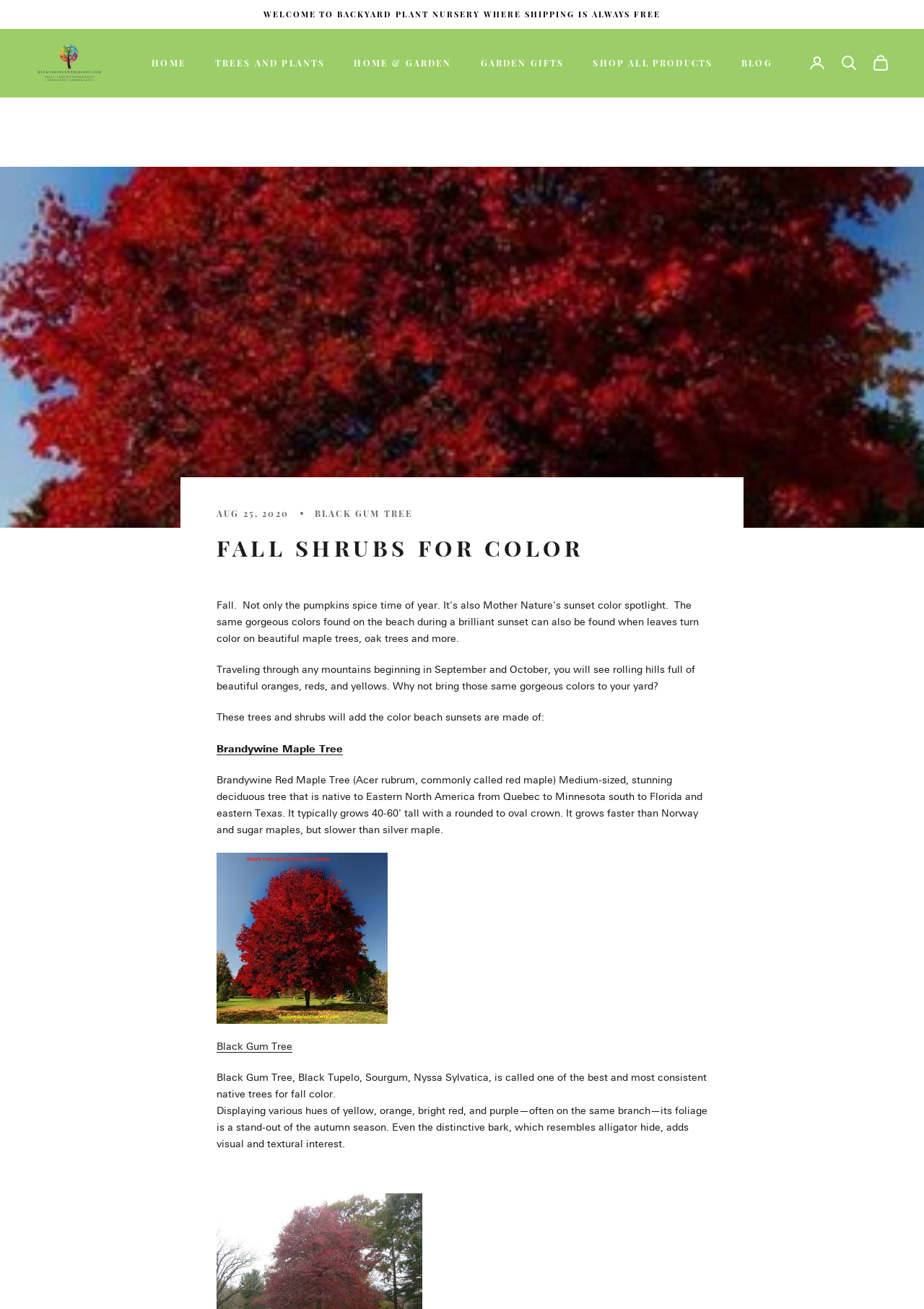How many links are in the primary navigation?
Please ensure your answer is as detailed and informative as possible.

I found the answer by counting the links in the primary navigation section, which are 'HOME', 'TREES AND PLANTS', 'HOME & GARDEN', 'GARDEN GIFTS', and 'SHOP ALL PRODUCTS'.